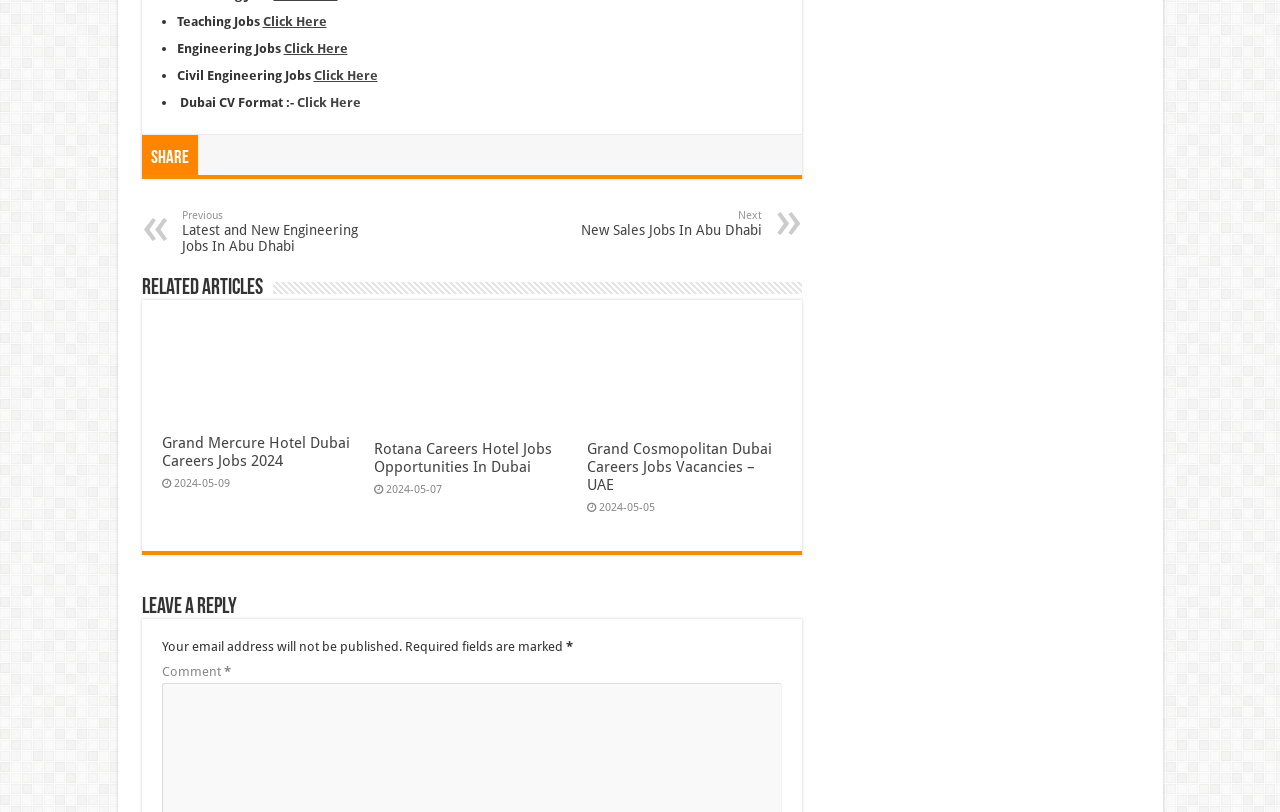Using the description: "Blog", determine the UI element's bounding box coordinates. Ensure the coordinates are in the format of four float numbers between 0 and 1, i.e., [left, top, right, bottom].

None